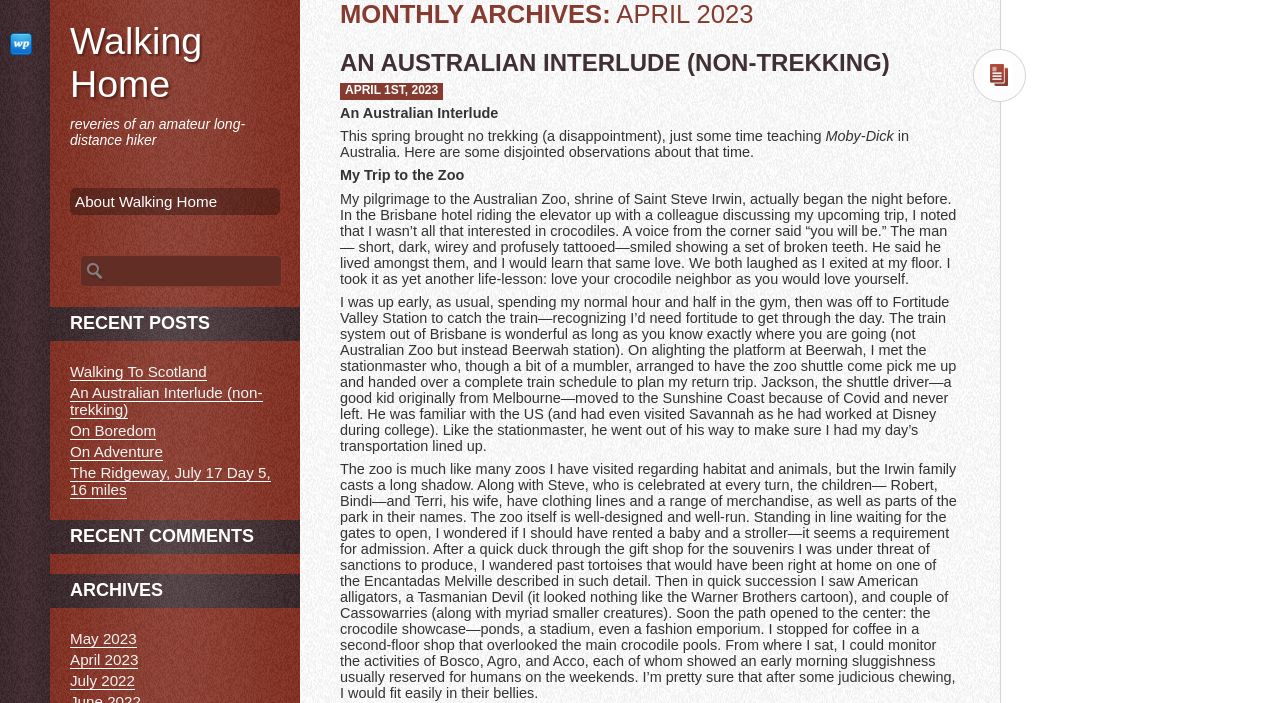Using the element description parent_node: Search for: name="s", predict the bounding box coordinates for the UI element. Provide the coordinates in (top-left x, top-left y, bottom-right x, bottom-right y) format with values ranging from 0 to 1.

[0.062, 0.363, 0.22, 0.408]